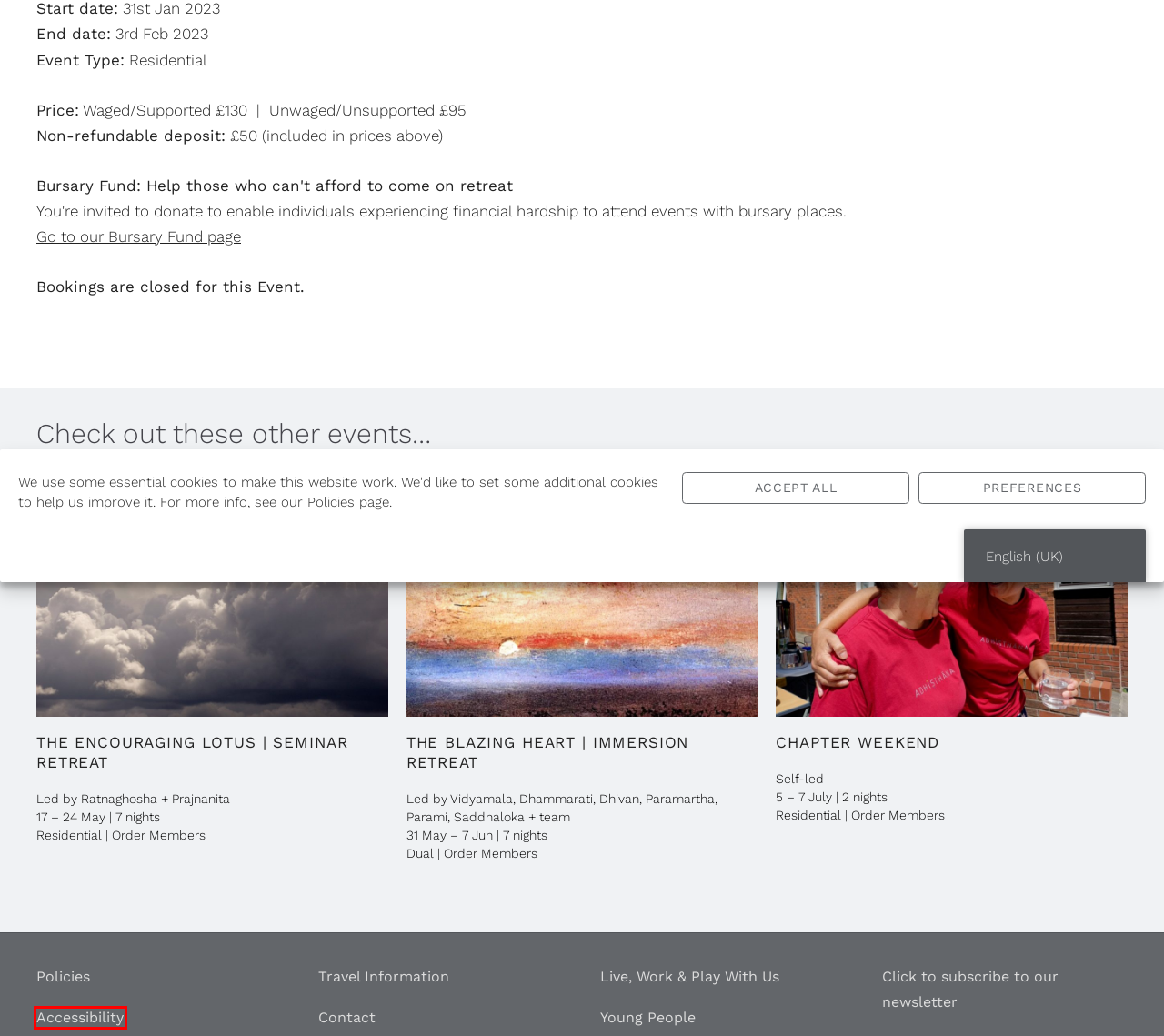A screenshot of a webpage is given with a red bounding box around a UI element. Choose the description that best matches the new webpage shown after clicking the element within the red bounding box. Here are the candidates:
A. Chapter Weekend - Adhisthana
B. Accessibility - Adhisthana
C. Contact Us - Adhisthana
D. Live, Work & Play With Us - Adhisthana
E. Young People - Adhisthana
F. The Blazing Heart | Immersion Retreat - Adhisthana
G. Travel Information - Adhisthana
H. The Encouraging Lotus | Seminar Retreat - Adhisthana

B